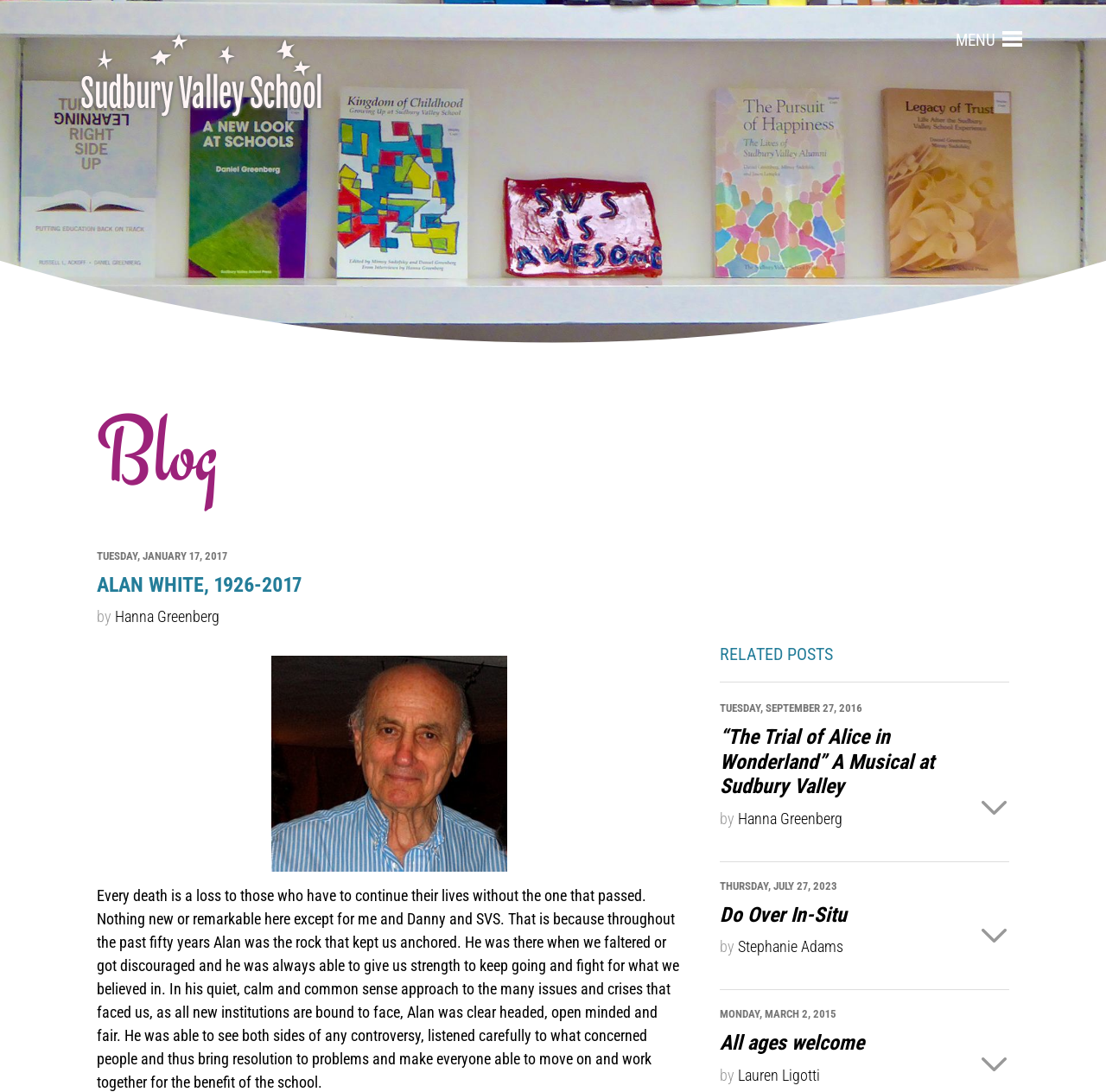Identify the bounding box coordinates of the section to be clicked to complete the task described by the following instruction: "Click on OTHER VENUES". The coordinates should be four float numbers between 0 and 1, formatted as [left, top, right, bottom].

None